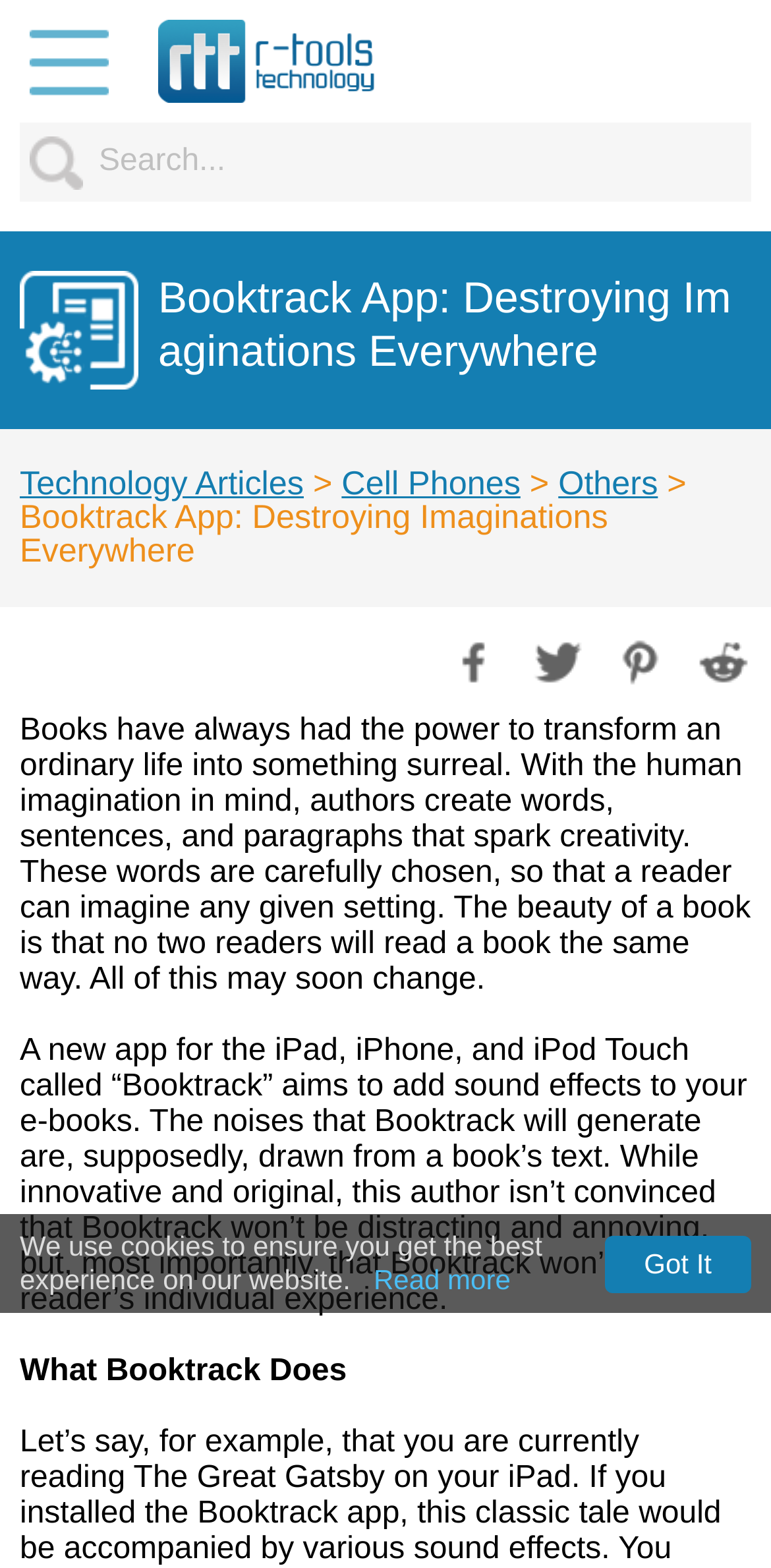How many social media platforms can you share the webpage on?
Answer the question with just one word or phrase using the image.

4